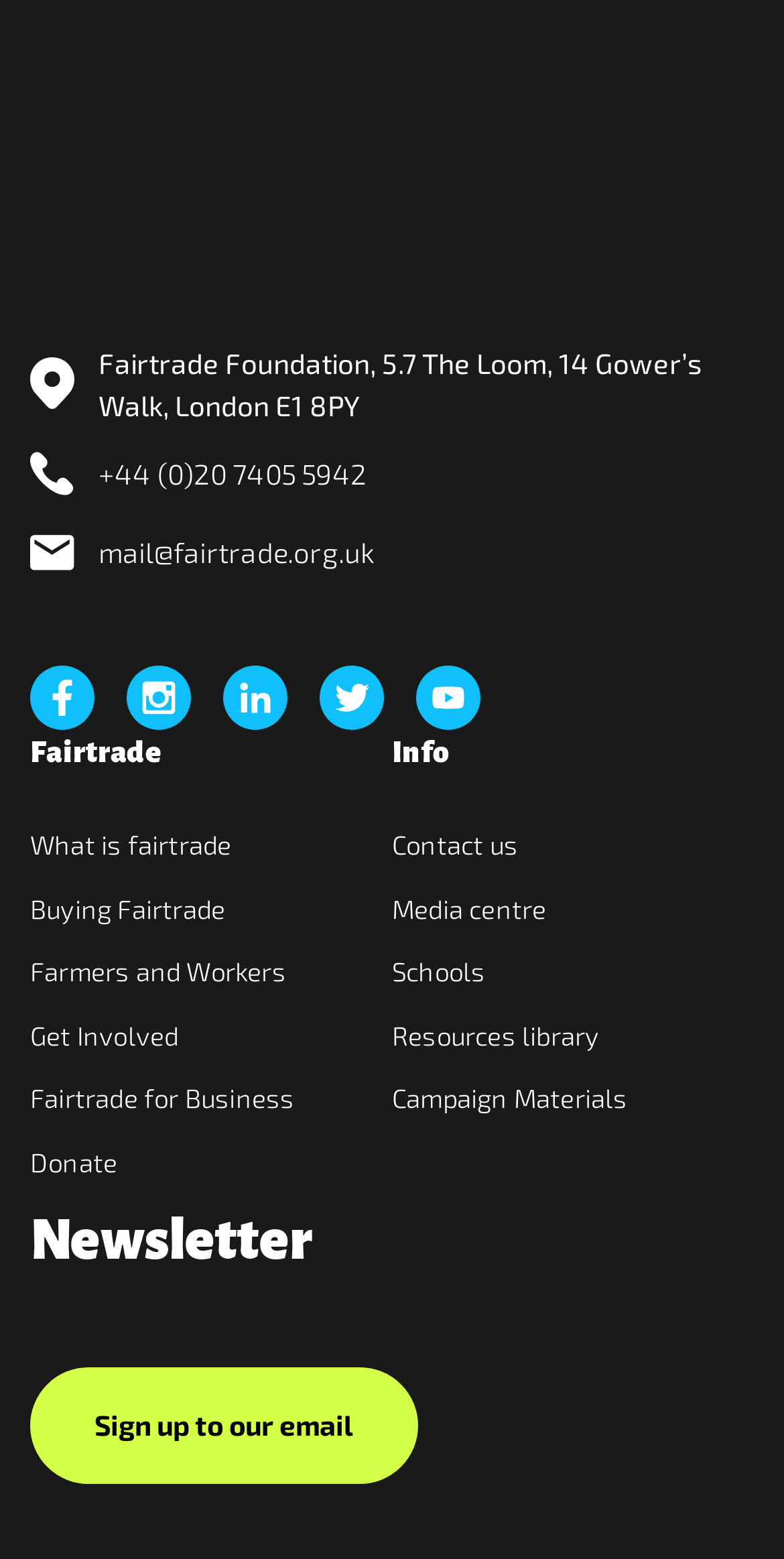What is the organization's name?
Please analyze the image and answer the question with as much detail as possible.

The organization's name is Fairtrade Foundation, which is mentioned in the static text element 'Fairtrade Foundation, 5.7 The Loom, 14 Gower’s Walk, London E1 8PY'.